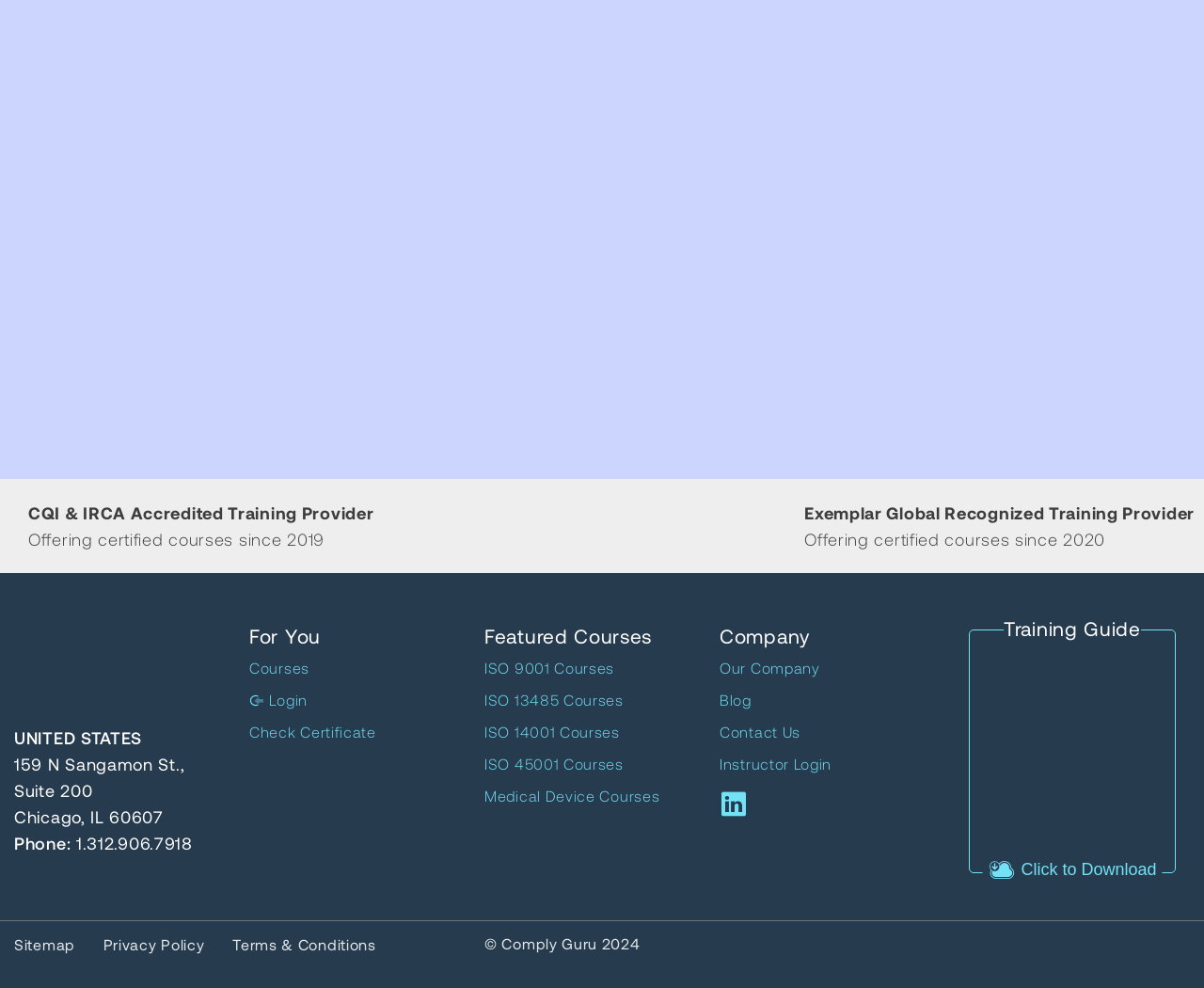Given the description of a UI element: "Read More", identify the bounding box coordinates of the matching element in the webpage screenshot.

[0.703, 0.044, 0.816, 0.098]